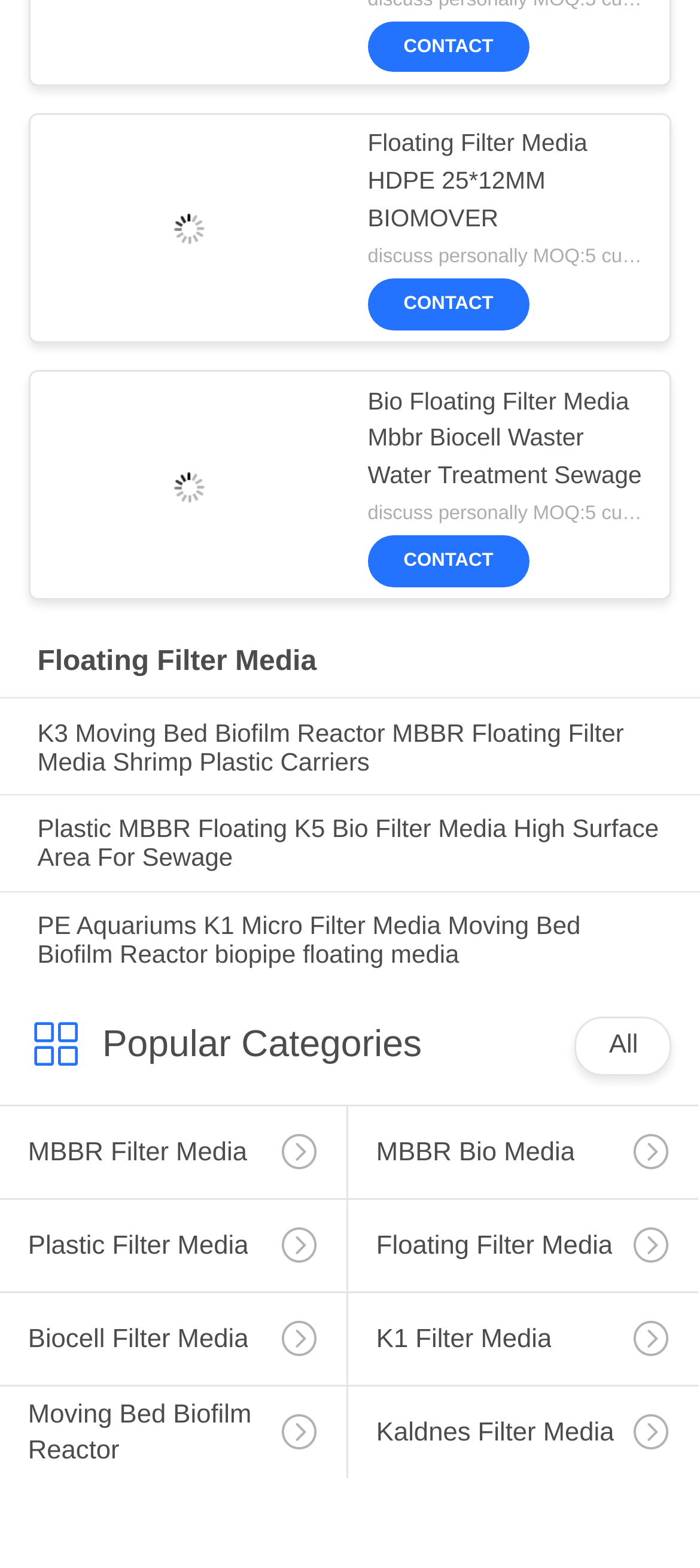How many 'CONTACT' links are there on this webpage?
Refer to the image and provide a one-word or short phrase answer.

3